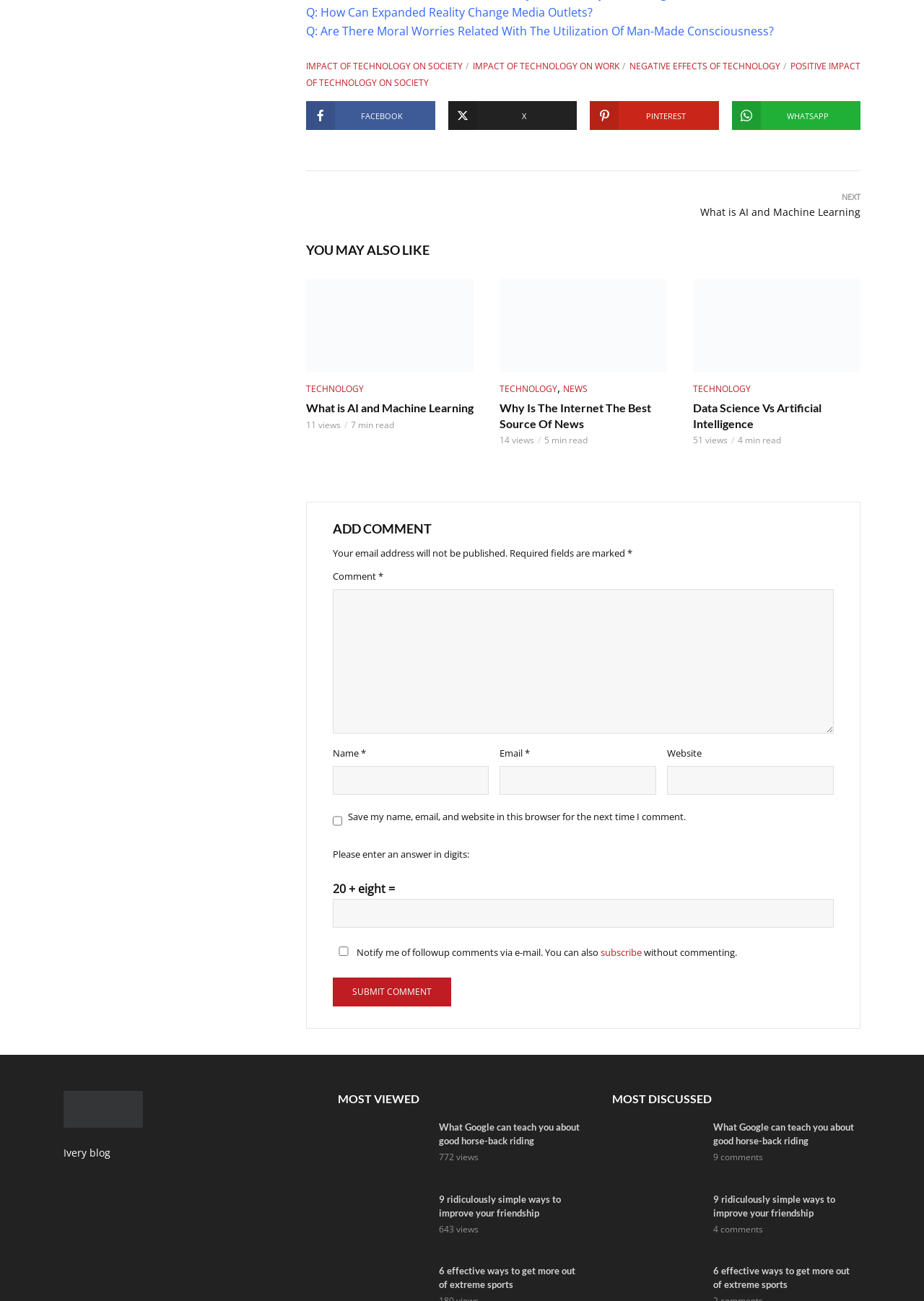Determine the bounding box for the described HTML element: "title="Data Science Vs Artificial Intelligence"". Ensure the coordinates are four float numbers between 0 and 1 in the format [left, top, right, bottom].

[0.75, 0.214, 0.931, 0.286]